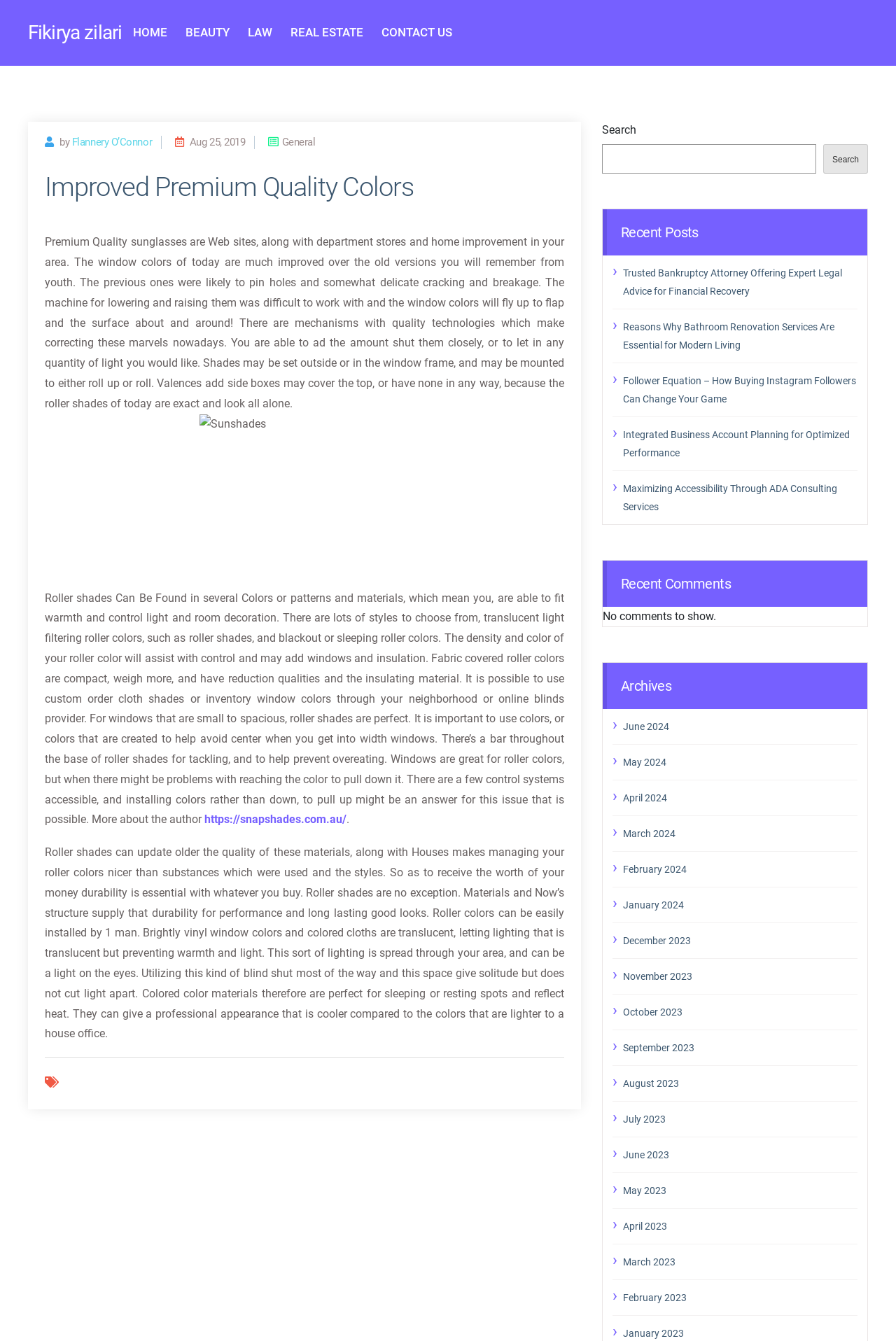Could you identify the text that serves as the heading for this webpage?

Improved Premium Quality Colors